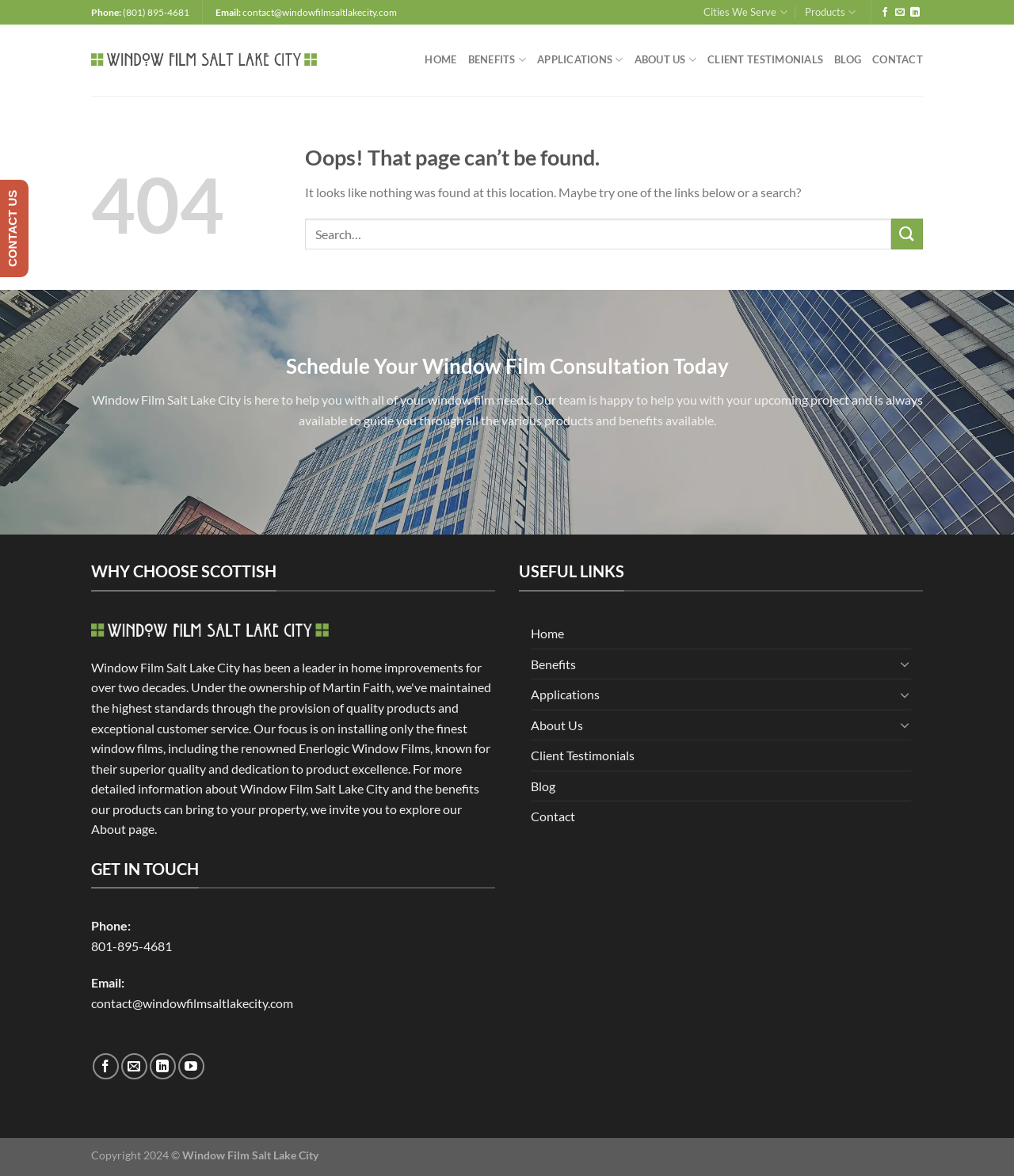Can you give a detailed response to the following question using the information from the image? What is the name of the company that provides window film services?

I found the company name by looking at the top section of the webpage, where it displays the company name 'Window Film Salt Lake City' along with its logo.